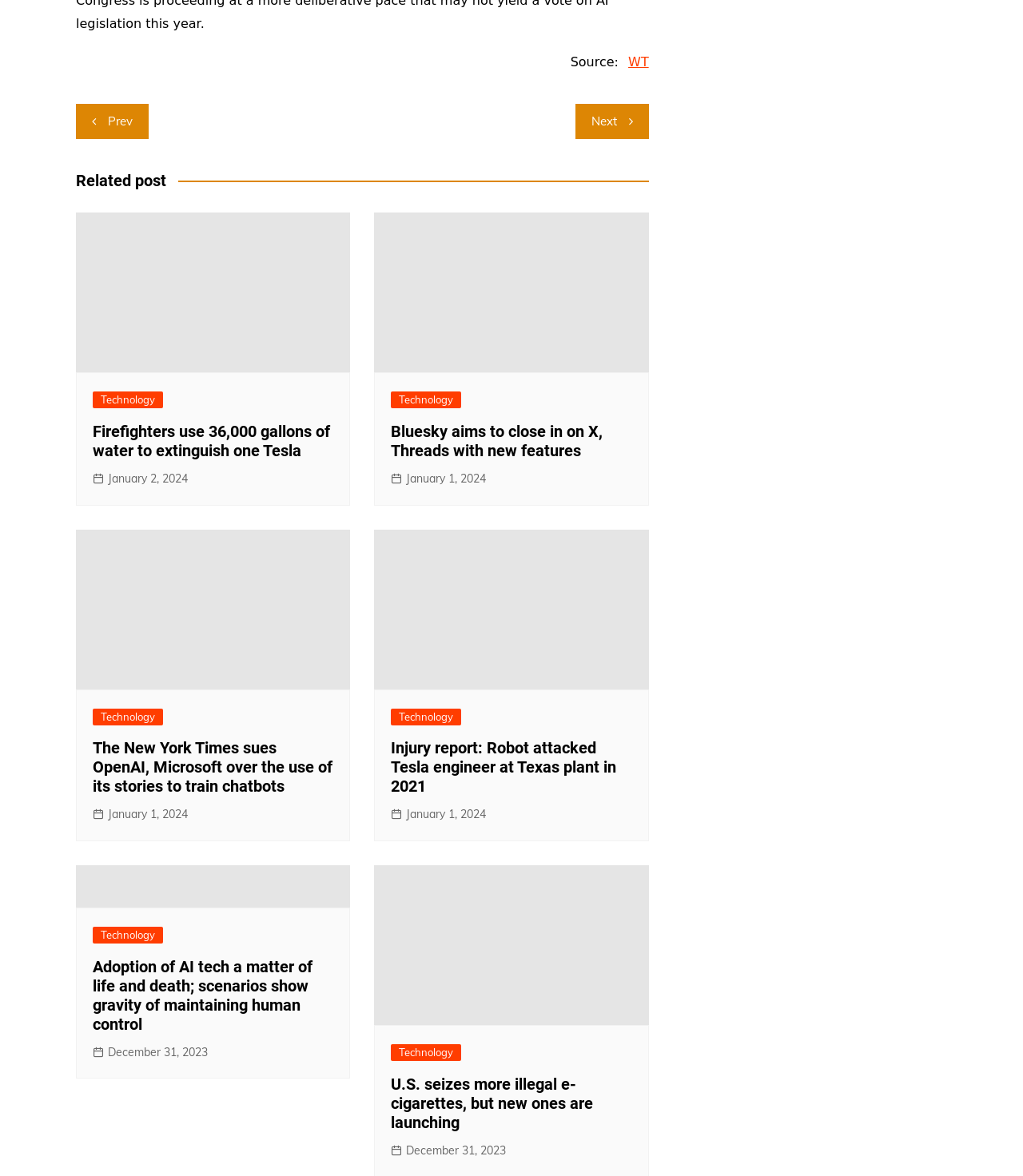Provide the bounding box coordinates of the HTML element described as: "January 1, 2024". The bounding box coordinates should be four float numbers between 0 and 1, i.e., [left, top, right, bottom].

[0.382, 0.399, 0.475, 0.415]